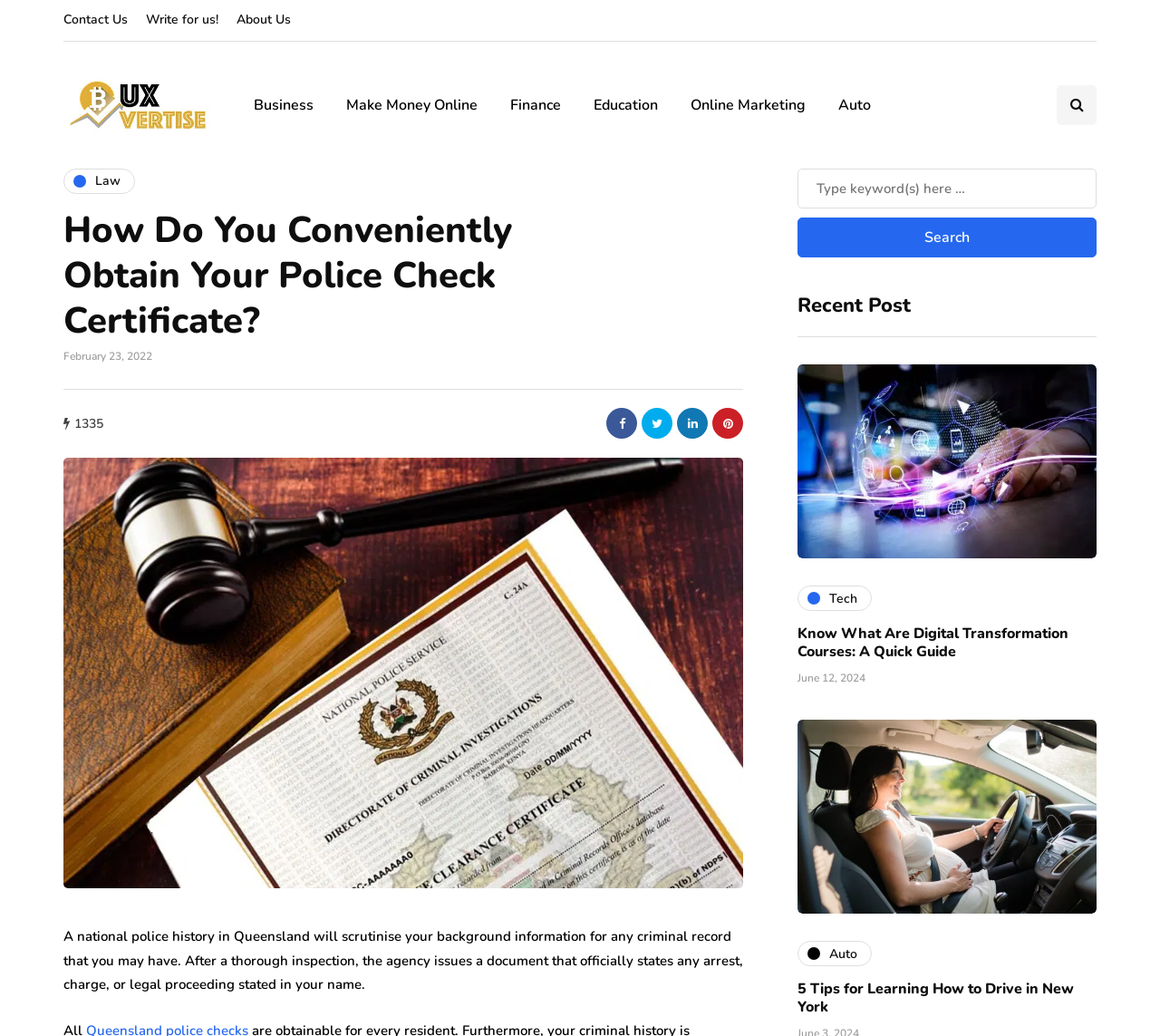Pinpoint the bounding box coordinates of the clickable area necessary to execute the following instruction: "View recent posts". The coordinates should be given as four float numbers between 0 and 1, namely [left, top, right, bottom].

[0.688, 0.283, 0.945, 0.325]